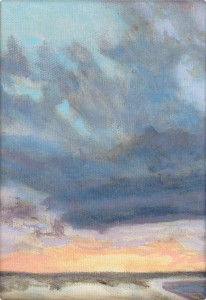Describe the image with as much detail as possible.

The image showcases a stunning oil painting titled "State Beach Study." This artwork features a captivating seascape, where dramatic clouds fill the sky, transitioning from deep blues to soft pastels. The horizon is lit with orange and pink hues, suggesting a serene sunset over the water. The foreground captures a sandy beach leading towards the gentle waves, inviting viewers to imagine a tranquil evening by the shore. This framed piece measures 5x7 inches and is priced at $185, making it an exquisite addition to any art collection.